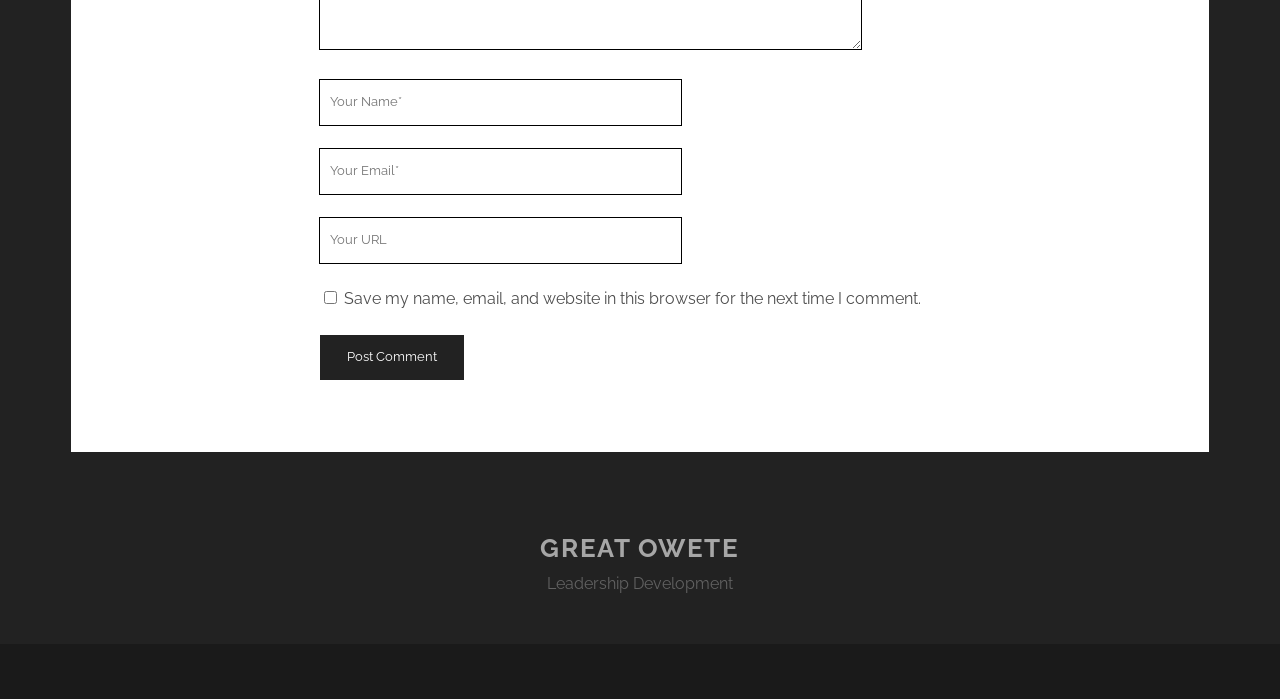Is the checkbox checked by default?
Please respond to the question with a detailed and well-explained answer.

The checkbox element has a property 'checked: false' which indicates that it is not checked by default. This checkbox is associated with the text 'Save my name, email, and website in this browser for the next time I comment.'